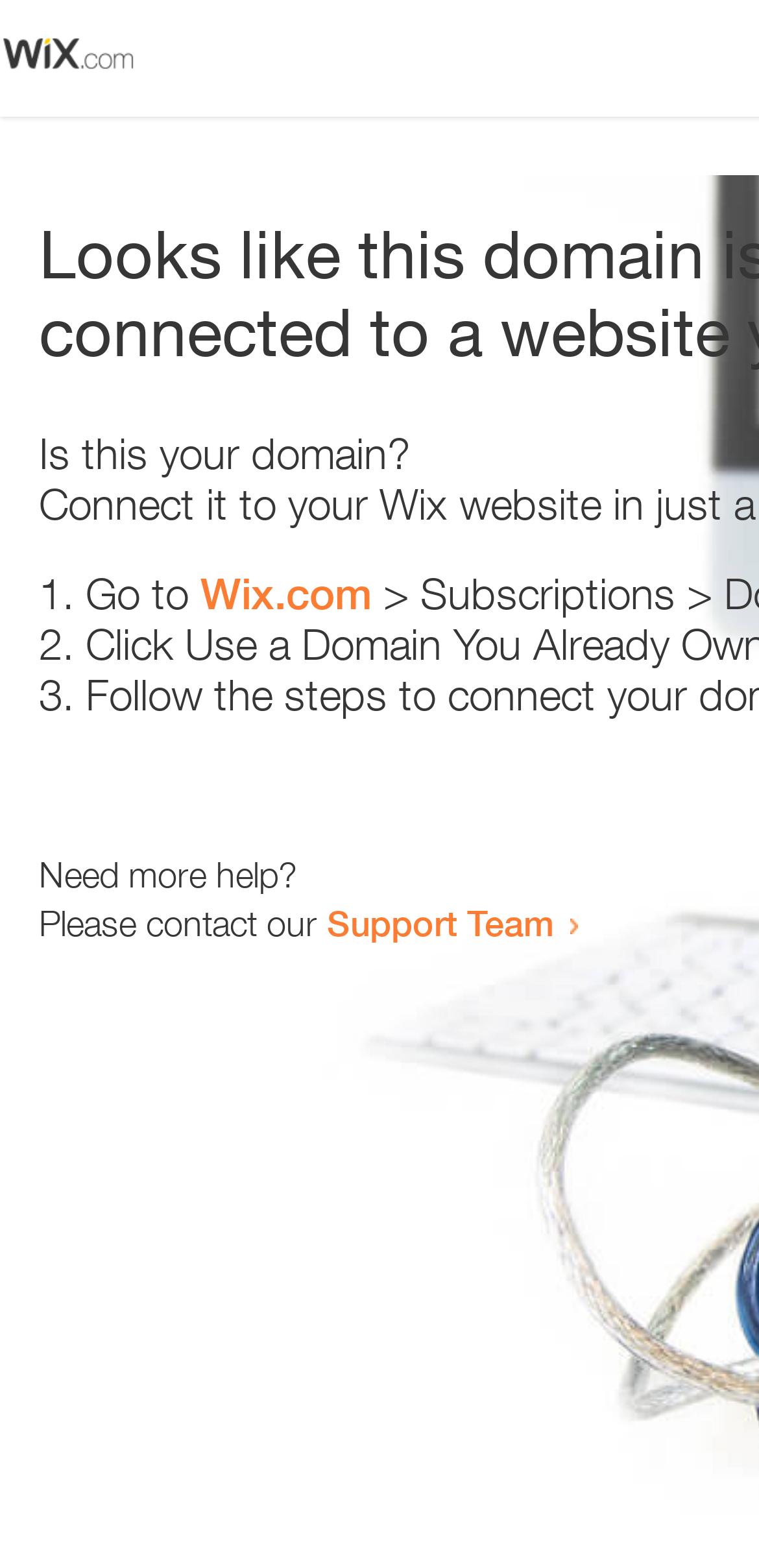What is the text above the first list marker?
Respond to the question with a single word or phrase according to the image.

Is this your domain?